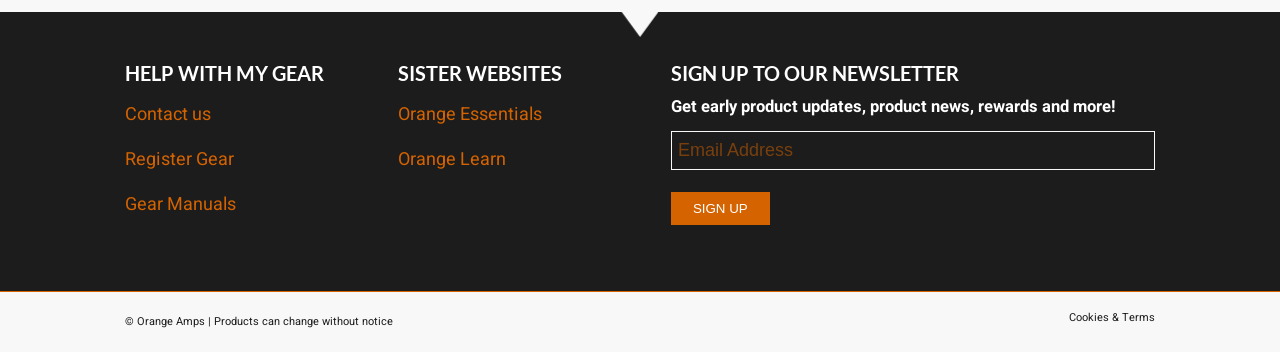What is the copyright information at the bottom of the page?
Please answer using one word or phrase, based on the screenshot.

Orange Amps